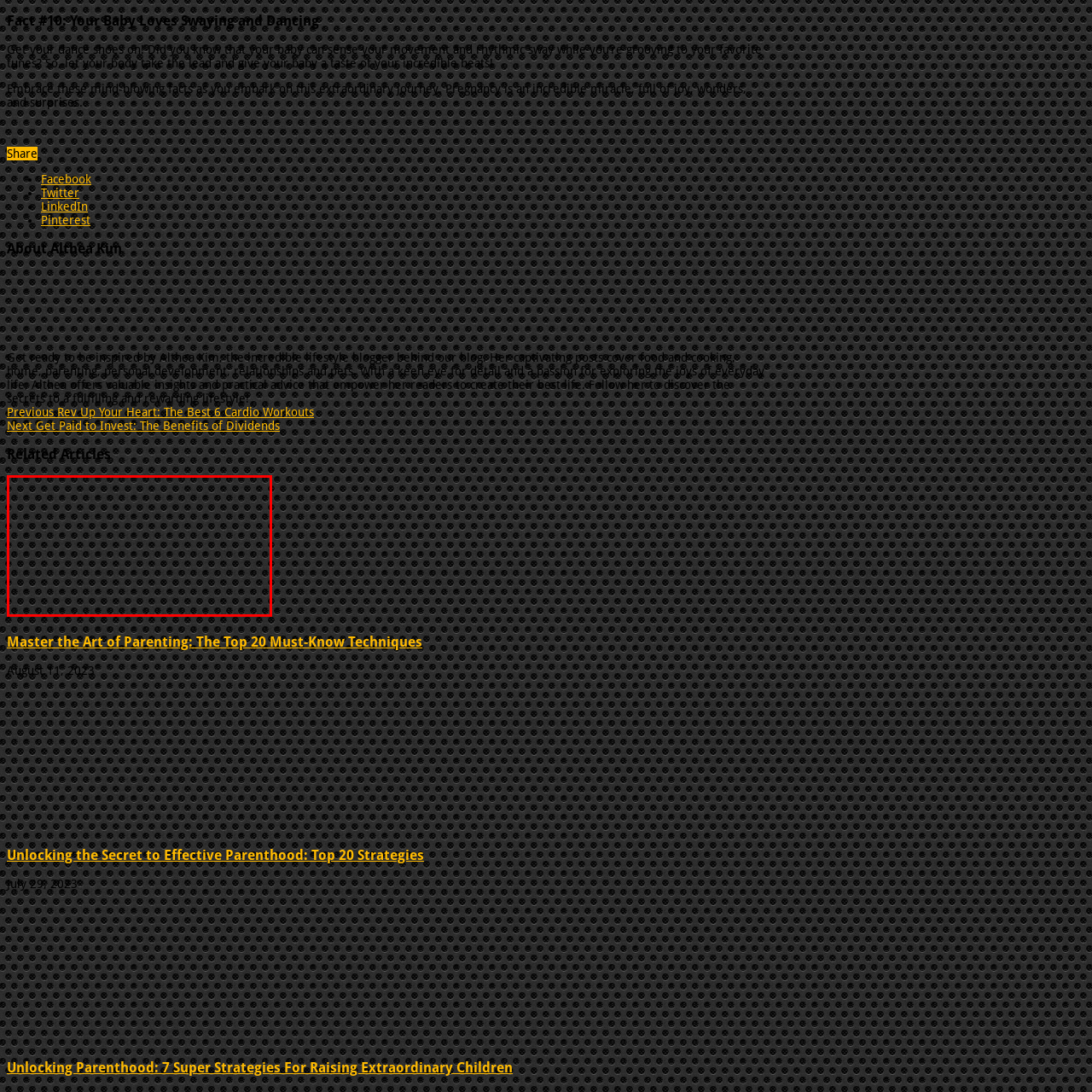Observe the image enclosed by the red box and thoroughly answer the subsequent question based on the visual details: What shape are the indentations on the surface?

The caption describes the pattern on the surface as consisting of 'small, circular indentations', which implies that the shape of the indentations is circular.